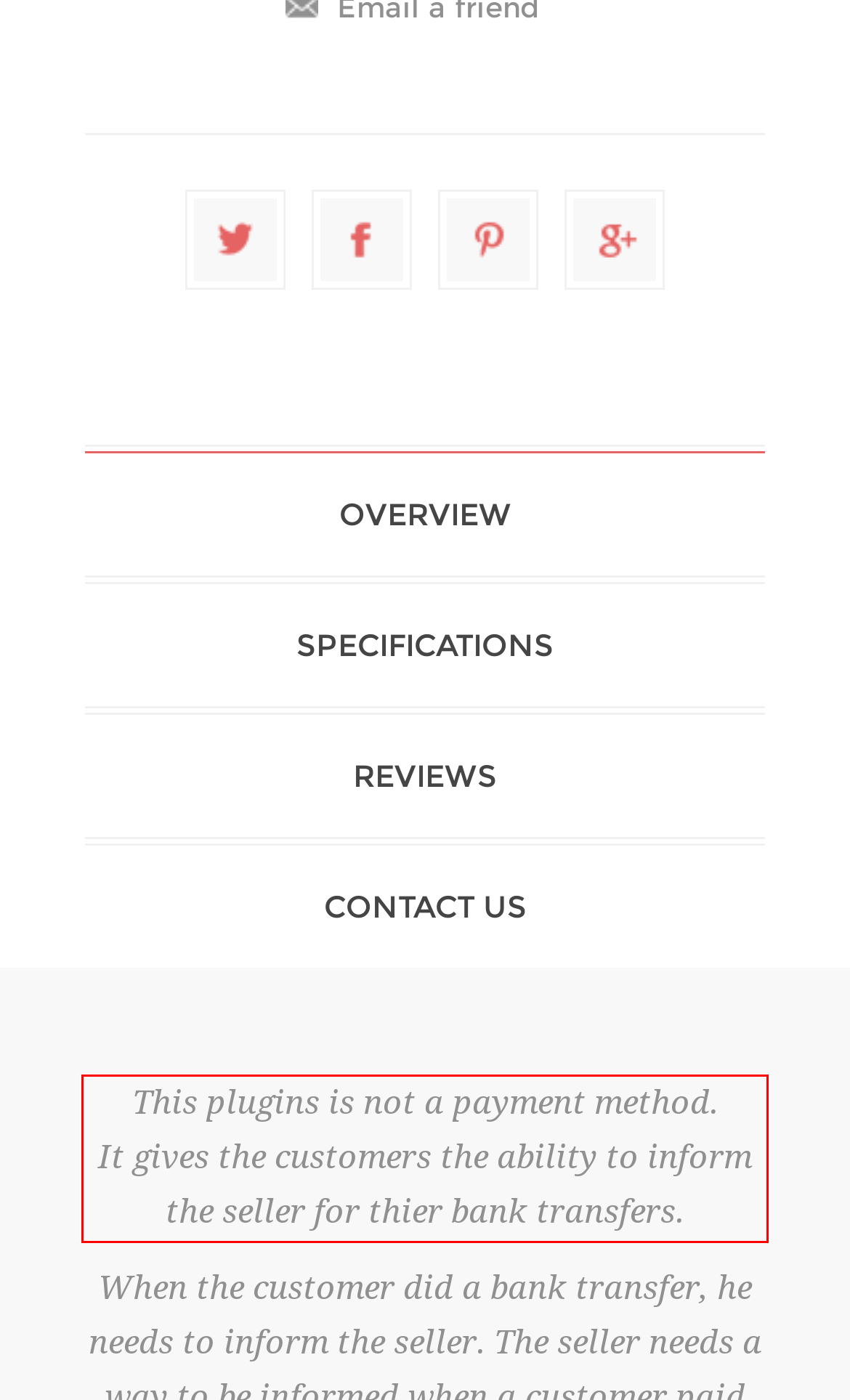You are provided with a screenshot of a webpage containing a red bounding box. Please extract the text enclosed by this red bounding box.

This plugins is not a payment method. It gives the customers the ability to inform the seller for thier bank transfers.